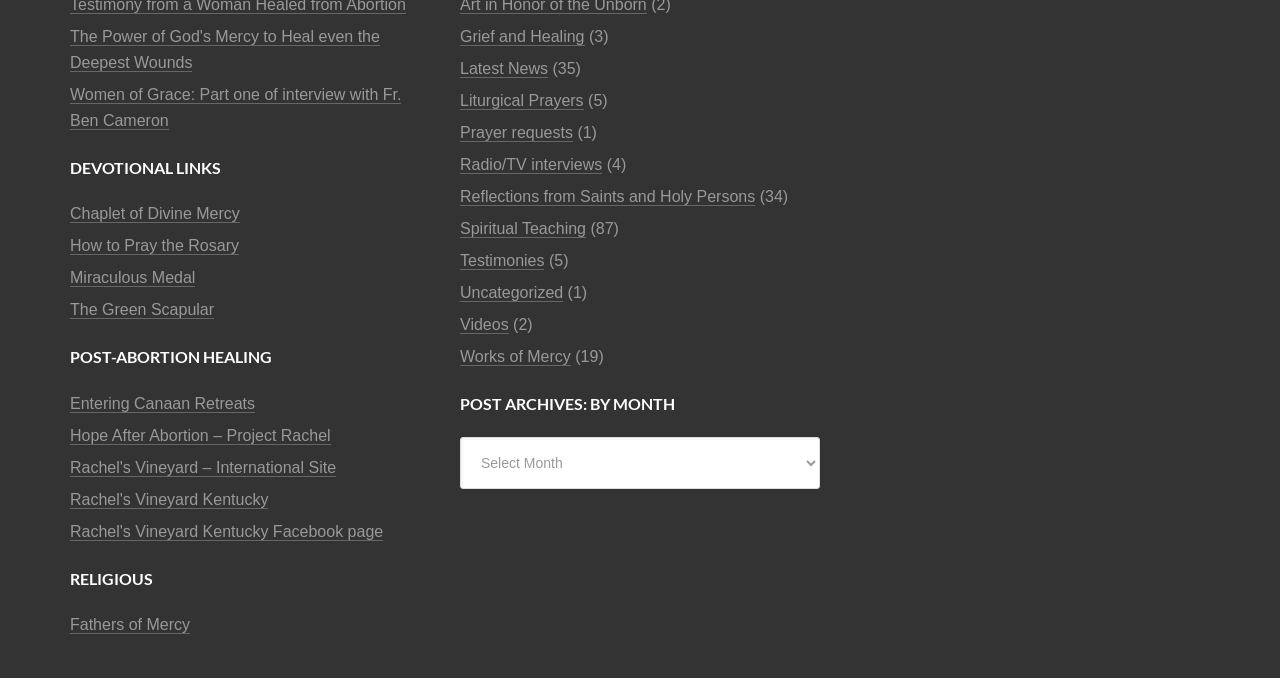What type of content is available on this webpage?
From the screenshot, supply a one-word or short-phrase answer.

Links and texts